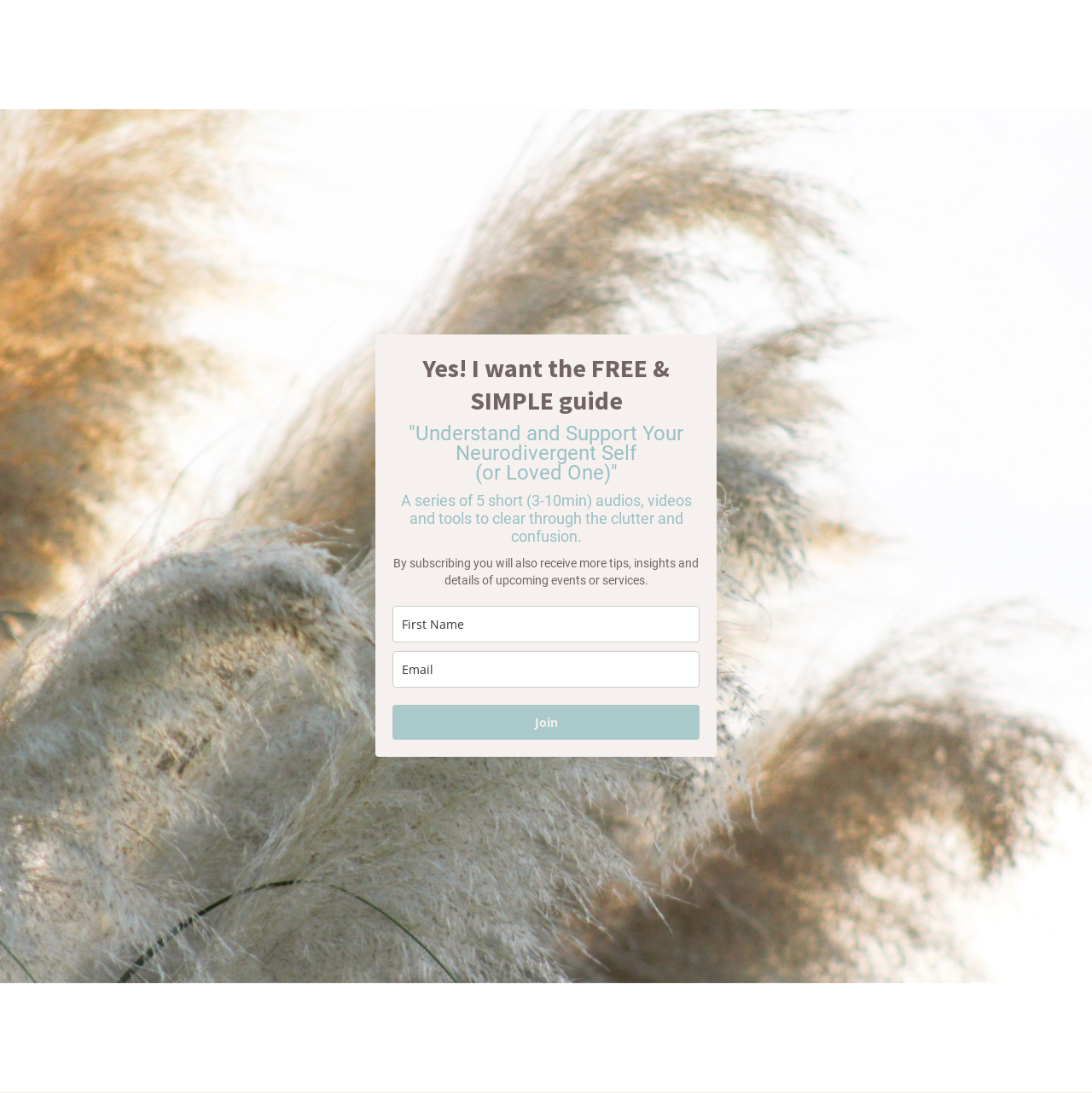Give the bounding box coordinates for the element described by: "aria-label="email" name="fields[email]" placeholder="Email"".

[0.359, 0.596, 0.641, 0.63]